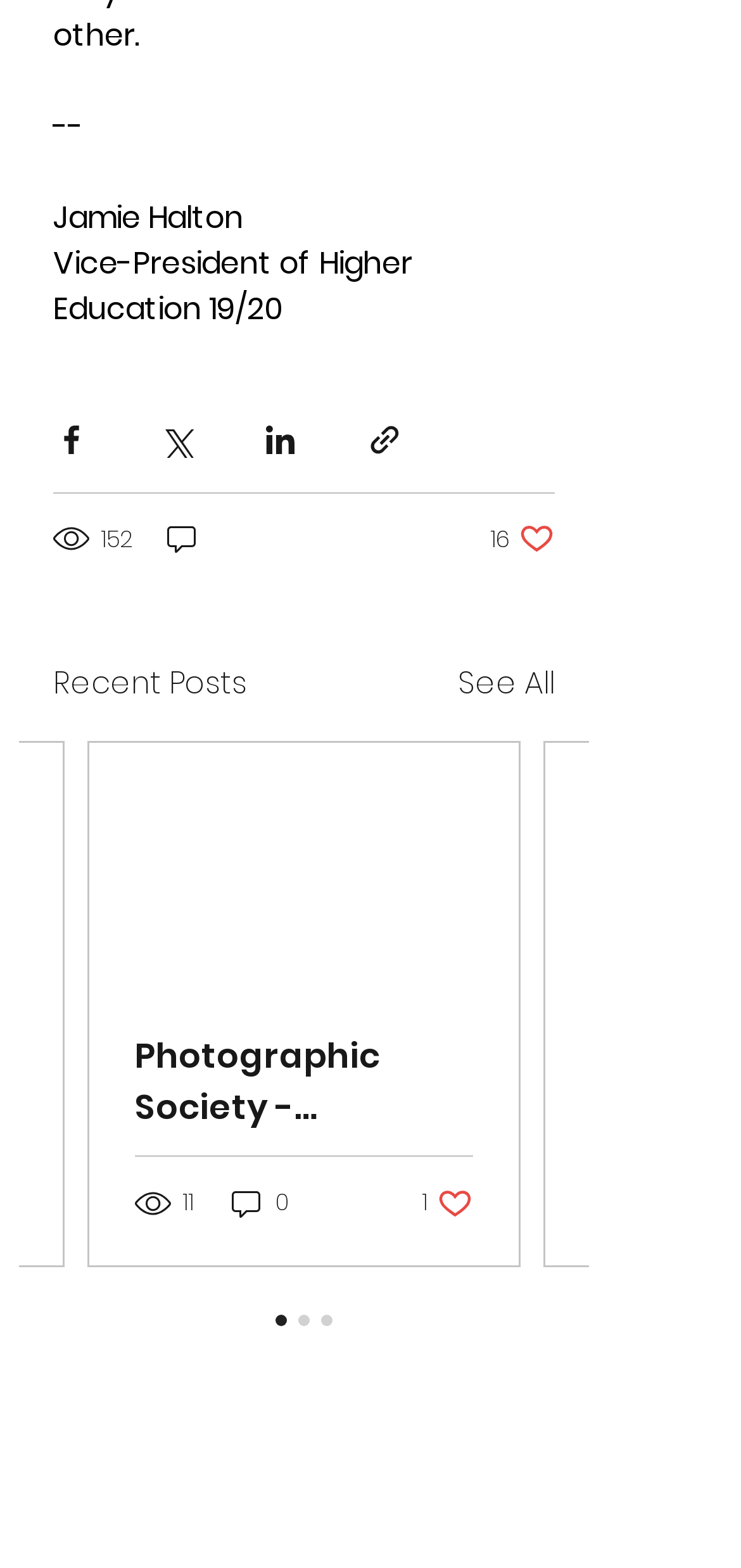What is the number of comments on the first post?
Look at the image and answer the question using a single word or phrase.

0 comments